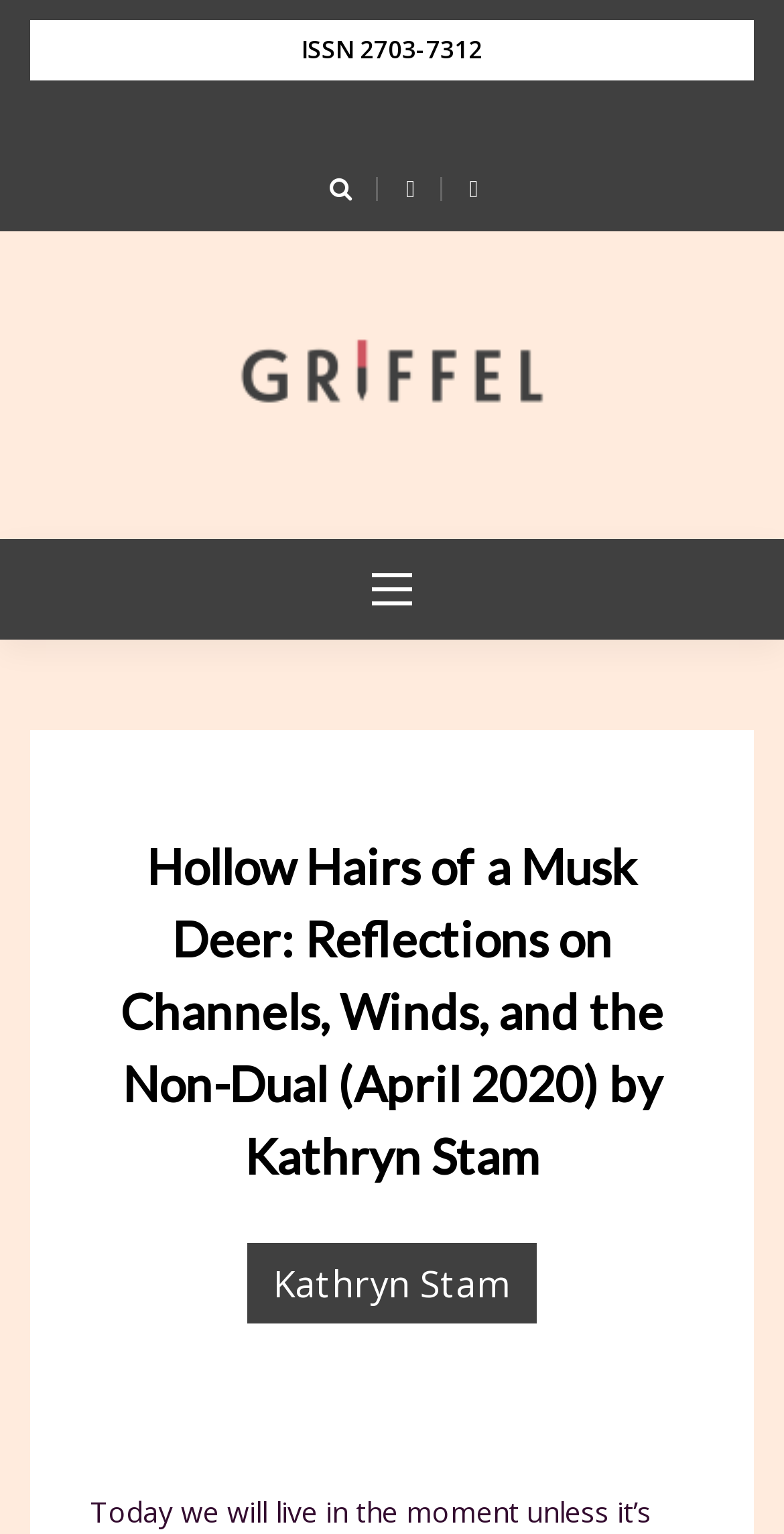What is the ISSN number of the publication?
Answer the question with a detailed explanation, including all necessary information.

The ISSN number can be found in the top section of the webpage, where it is displayed as a link.